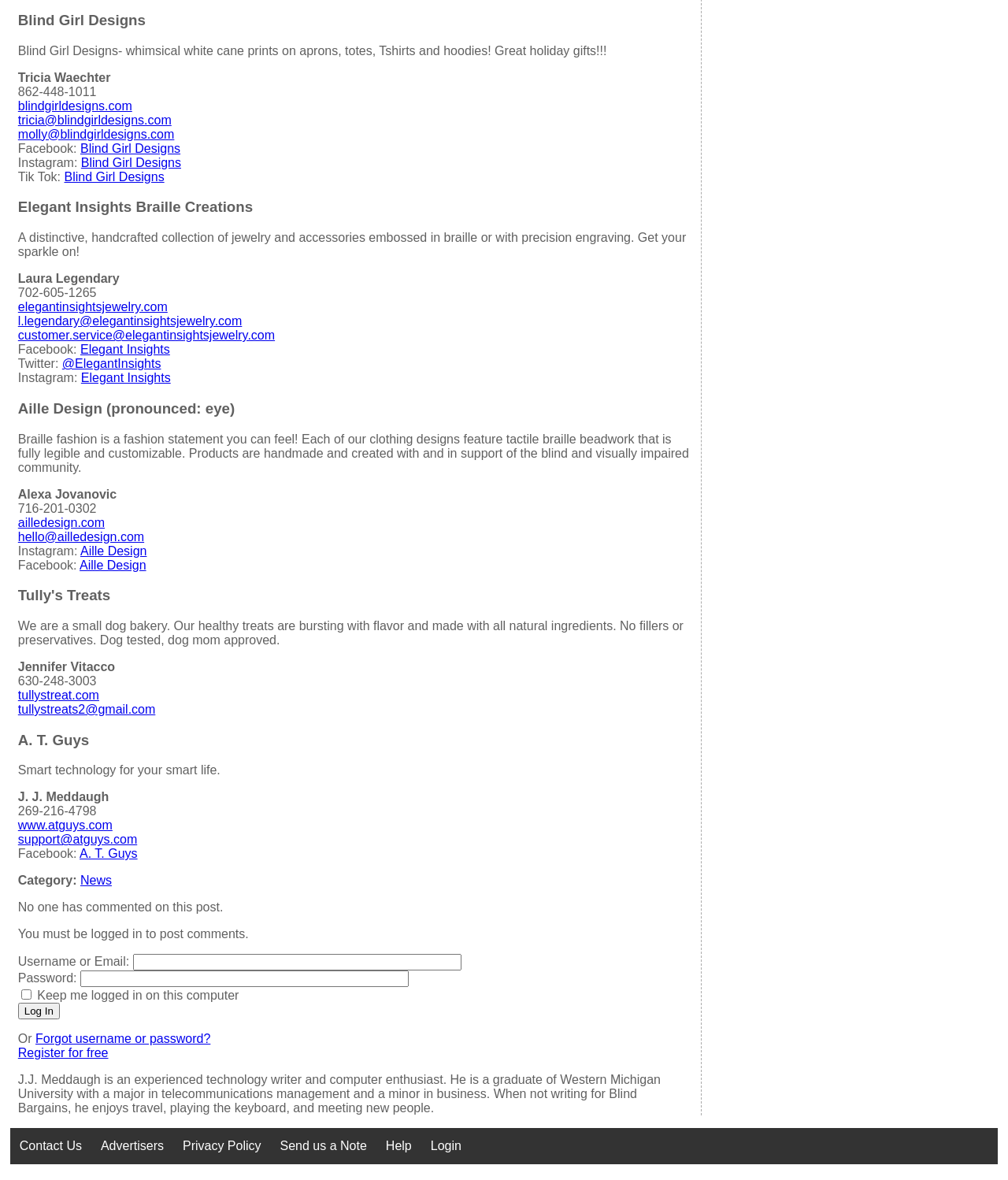Please locate the clickable area by providing the bounding box coordinates to follow this instruction: "Read about Georgi Gerinski".

None